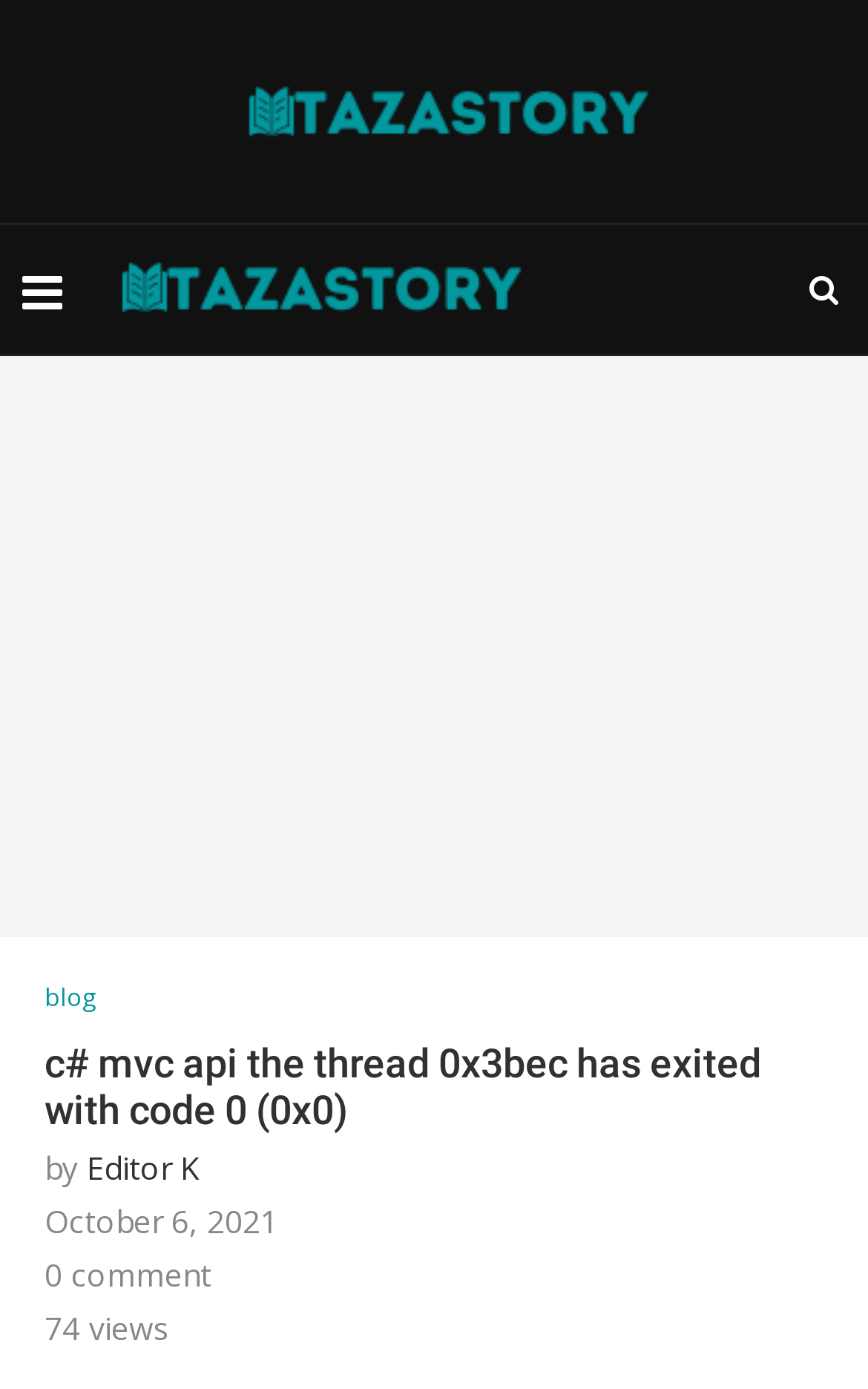Answer the question in one word or a short phrase:
How many comments are there on this article?

0